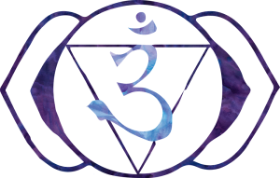What do the stylized open hands represent?
Answer the question with just one word or phrase using the image.

Nurturing and receptive qualities